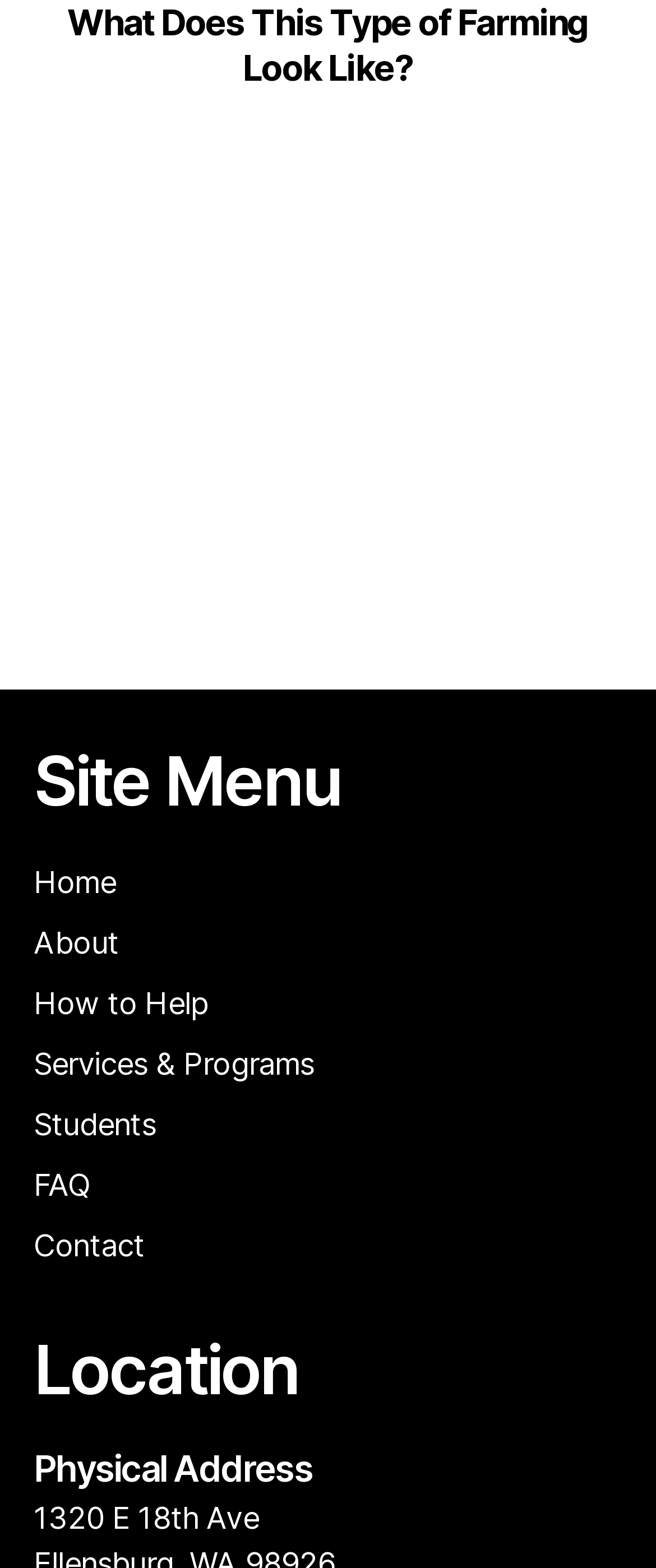What is the main topic of the webpage?
Carefully analyze the image and provide a detailed answer to the question.

The main topic of the webpage is farming, as indicated by the heading 'What Does This Type of Farming Look Like?' and the image with the caption 'Farm'.